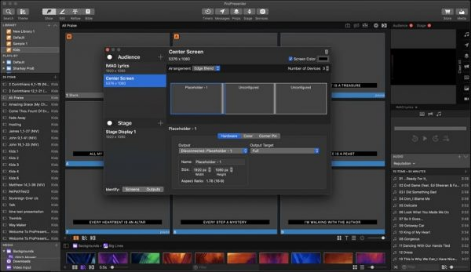Give a concise answer using only one word or phrase for this question:
What are the two main sections in the interface?

Audience and Stage